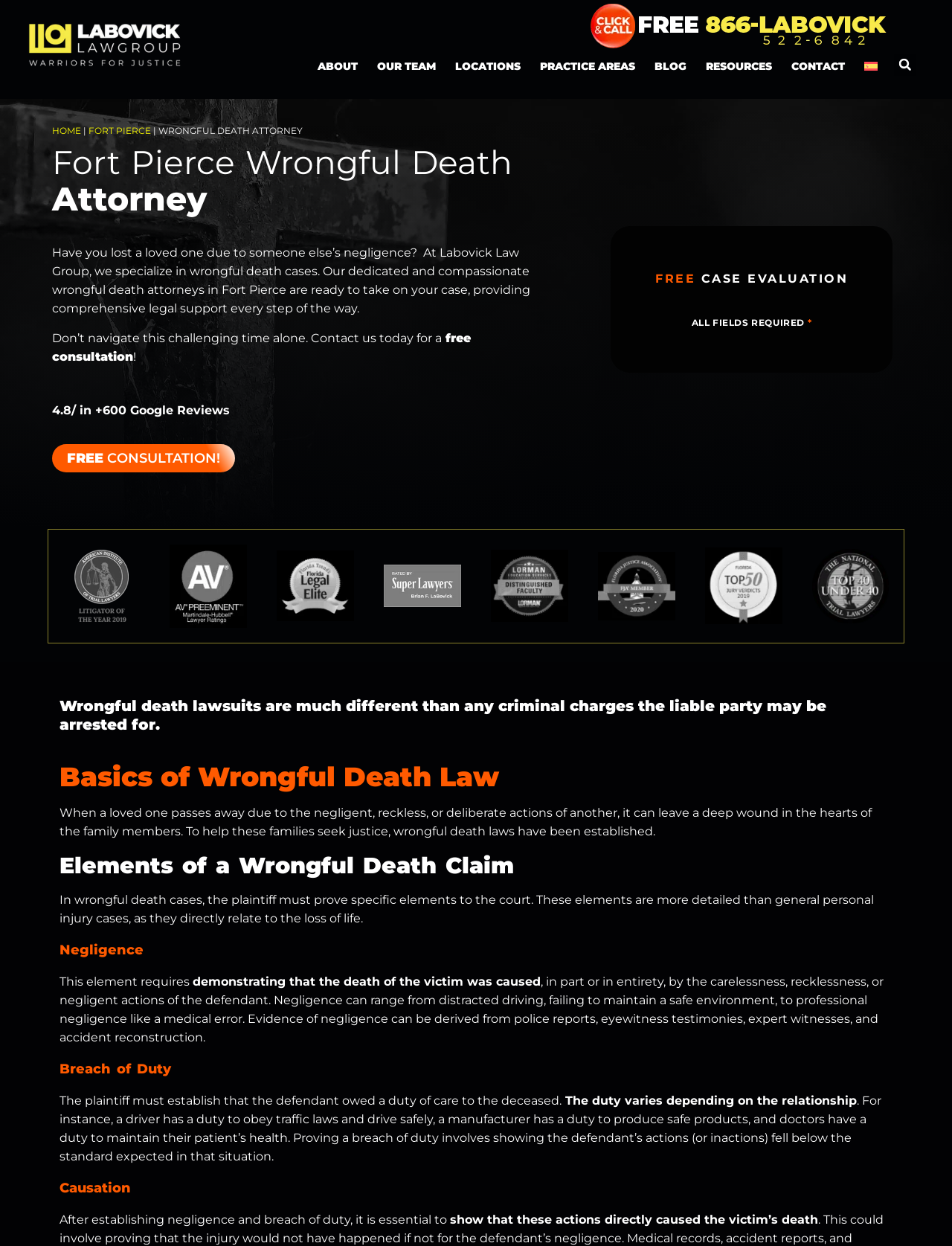Using the image as a reference, answer the following question in as much detail as possible:
What is the purpose of wrongful death laws?

I found the answer by reading the text that says 'To help these families seek justice, wrongful death laws have been established.' This suggests that the purpose of wrongful death laws is to help families seek justice when a loved one passes away due to someone else's negligence.